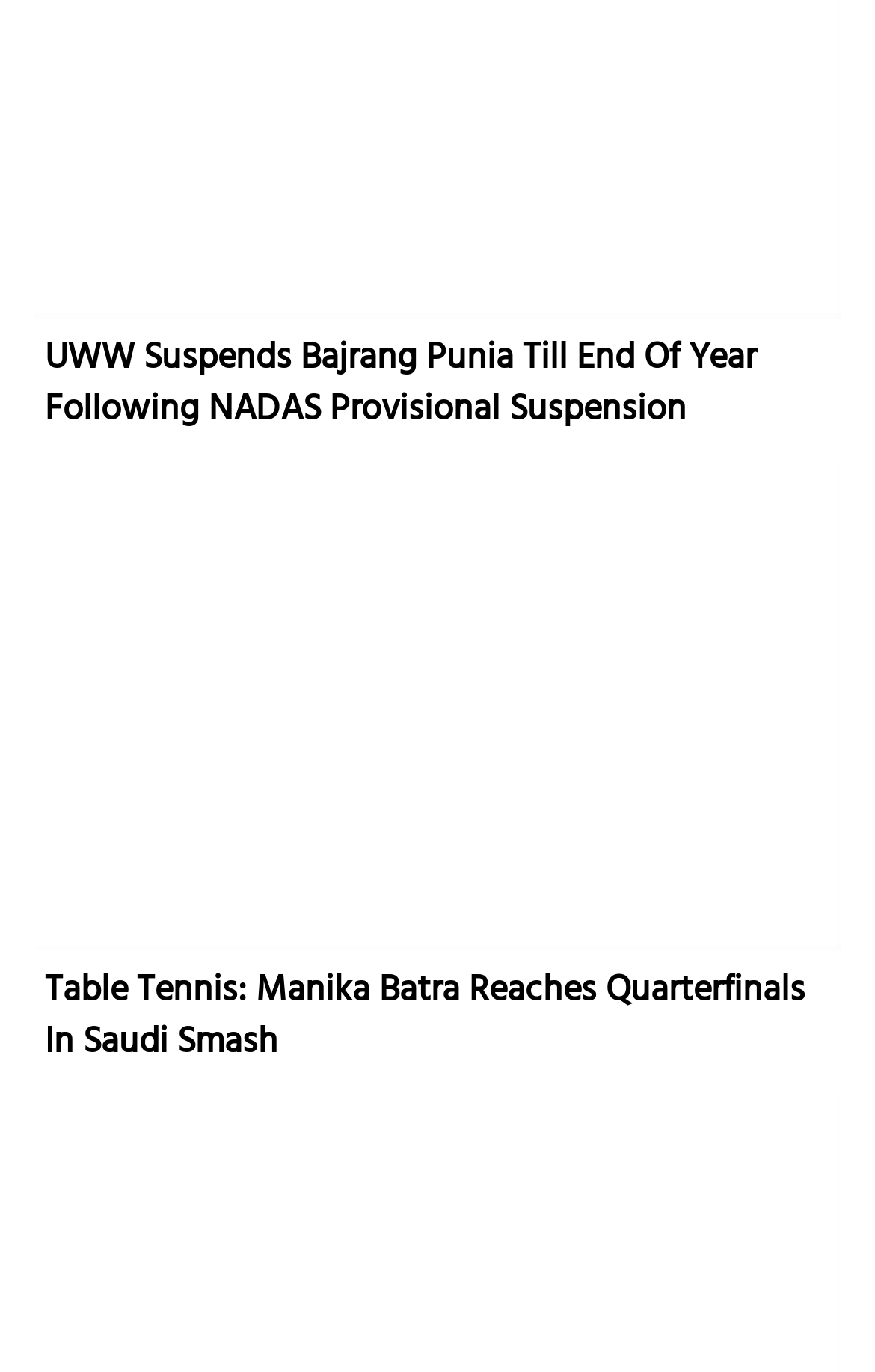What is the location of the Saudi Smash tournament?
Please respond to the question with a detailed and well-explained answer.

I read the second article on the page, which has a heading 'Table Tennis: Manika Batra Reaches Quarterfinals In Saudi Smash', and determined that the location of the Saudi Smash tournament is Saudi.